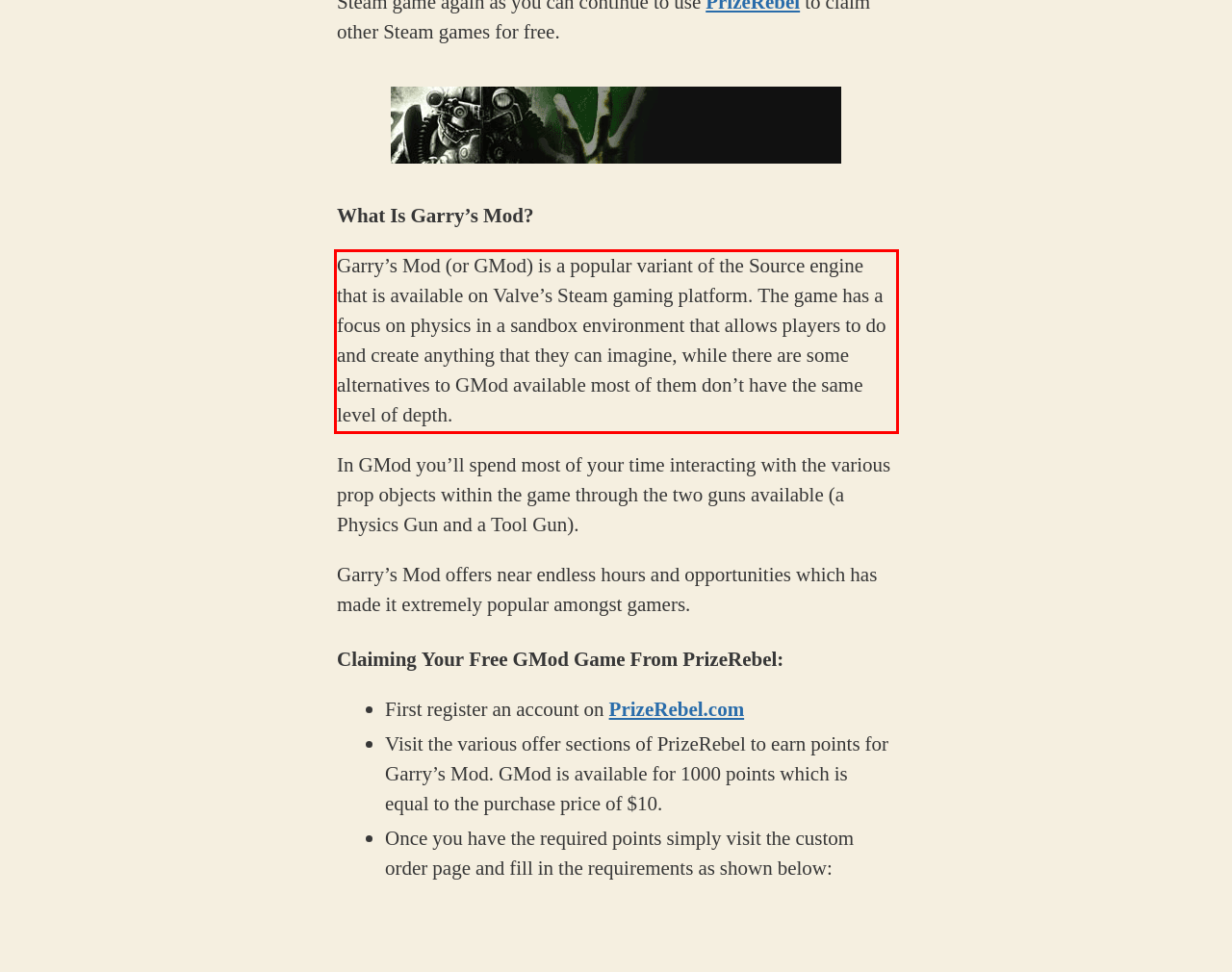You are given a screenshot with a red rectangle. Identify and extract the text within this red bounding box using OCR.

Garry’s Mod (or GMod) is a popular variant of the Source engine that is available on Valve’s Steam gaming platform. The game has a focus on physics in a sandbox environment that allows players to do and create anything that they can imagine, while there are some alternatives to GMod available most of them don’t have the same level of depth.